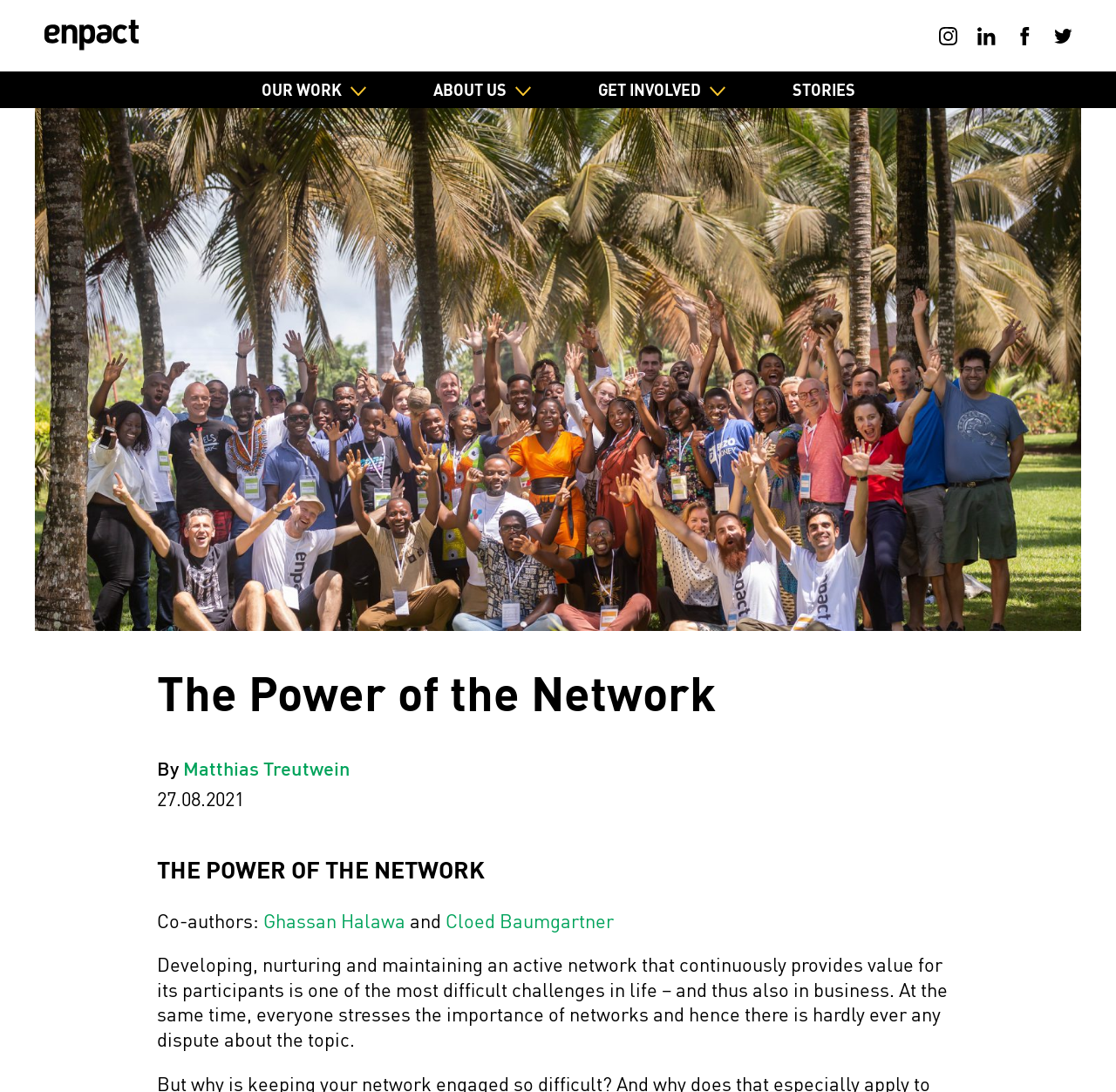Locate and generate the text content of the webpage's heading.

The Power of the Network